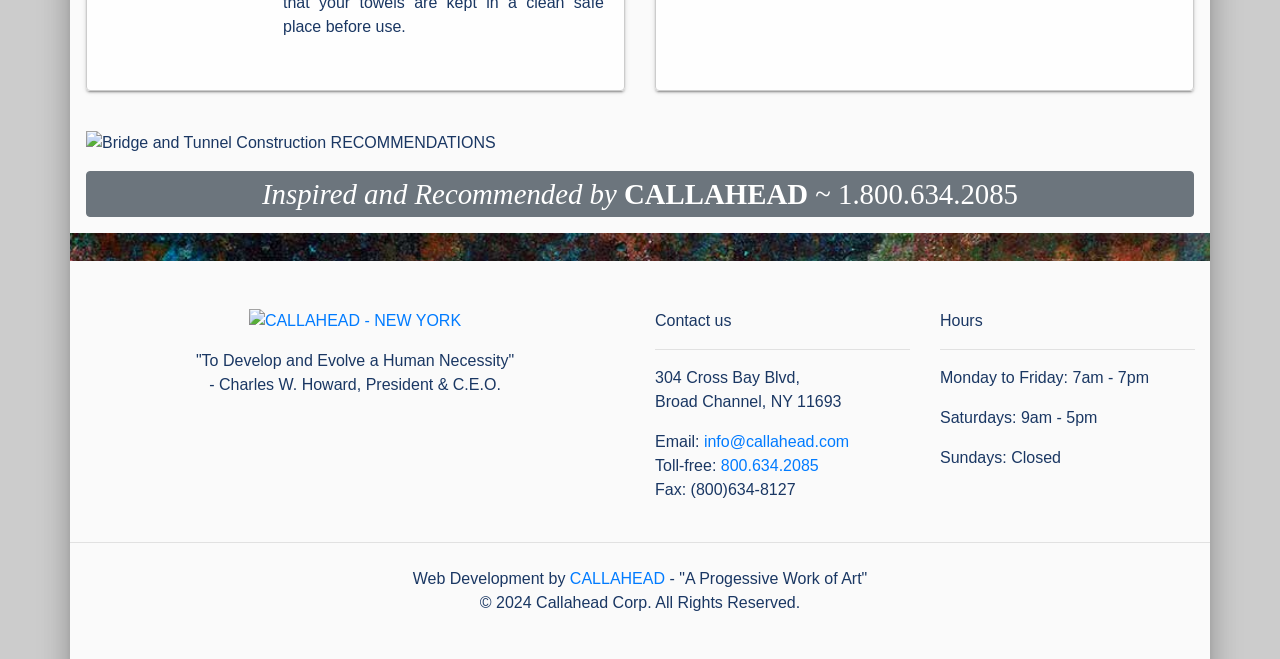Locate the bounding box of the UI element with the following description: "info@callahead.com".

[0.55, 0.657, 0.663, 0.683]